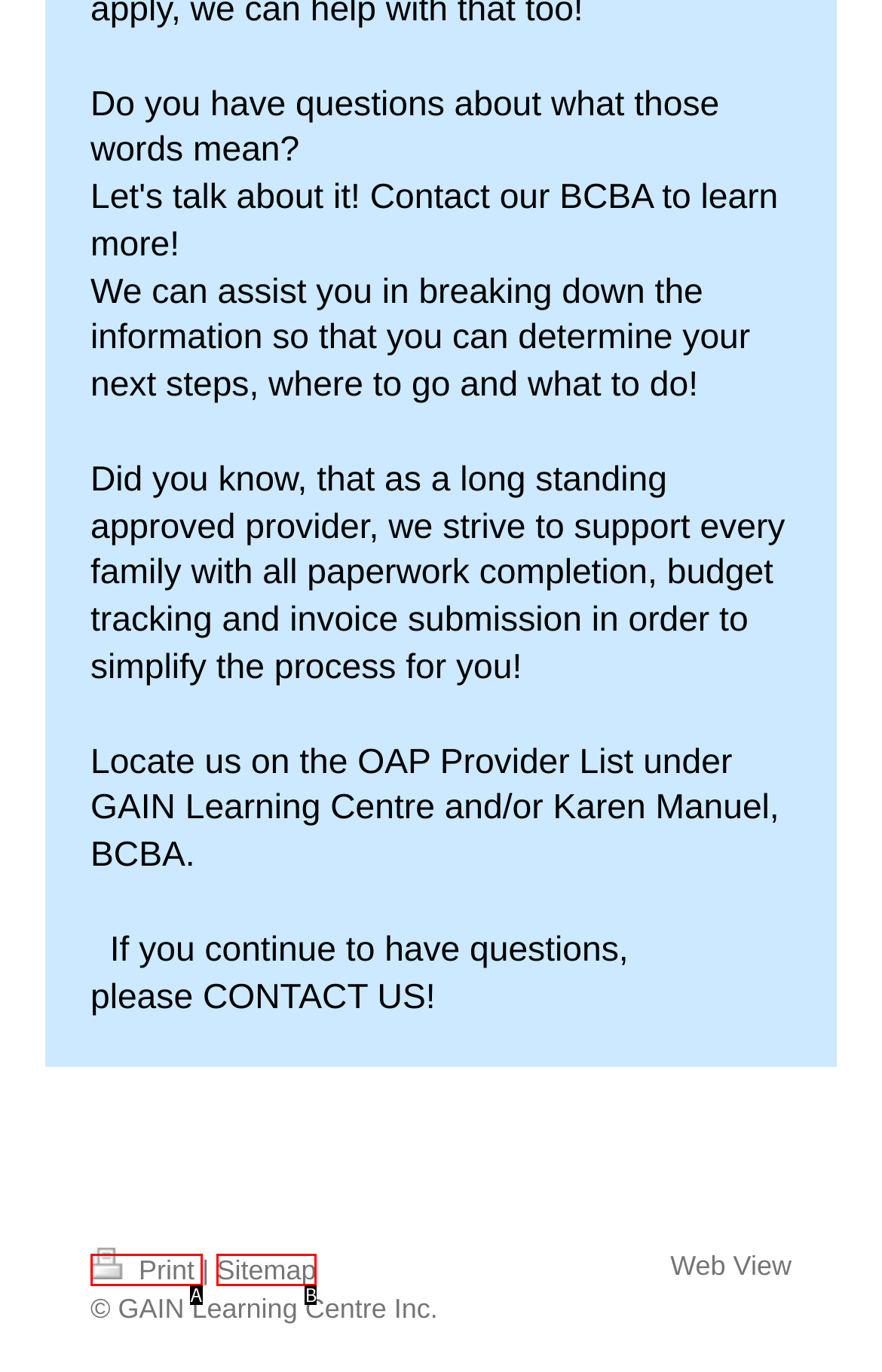Select the correct option based on the description: Sitemap
Answer directly with the option’s letter.

B